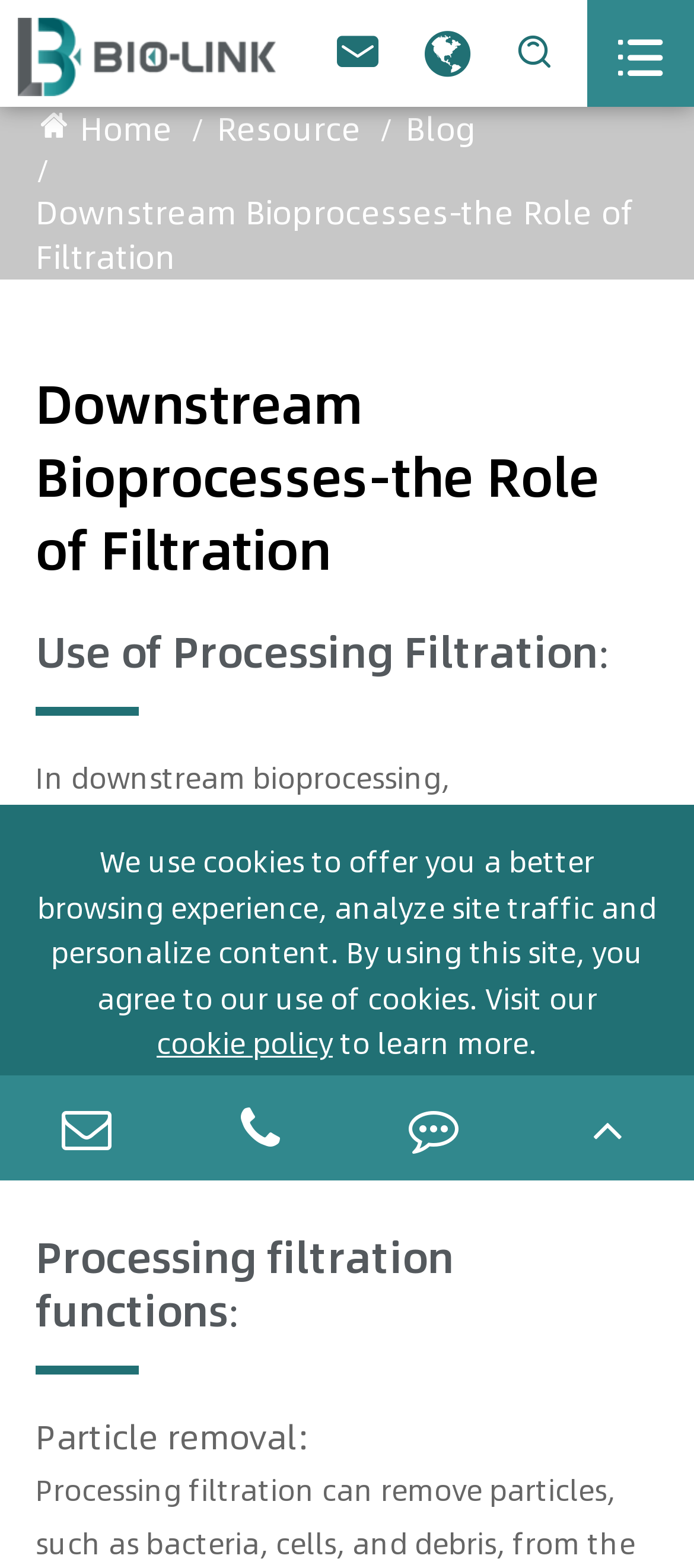What is the purpose of processing filtration?
Please give a well-detailed answer to the question.

According to the webpage, processing filtration is used to remove impurities and contaminants from the bioprocessing product, ensuring the final product is of high quality and meets specific requirements.